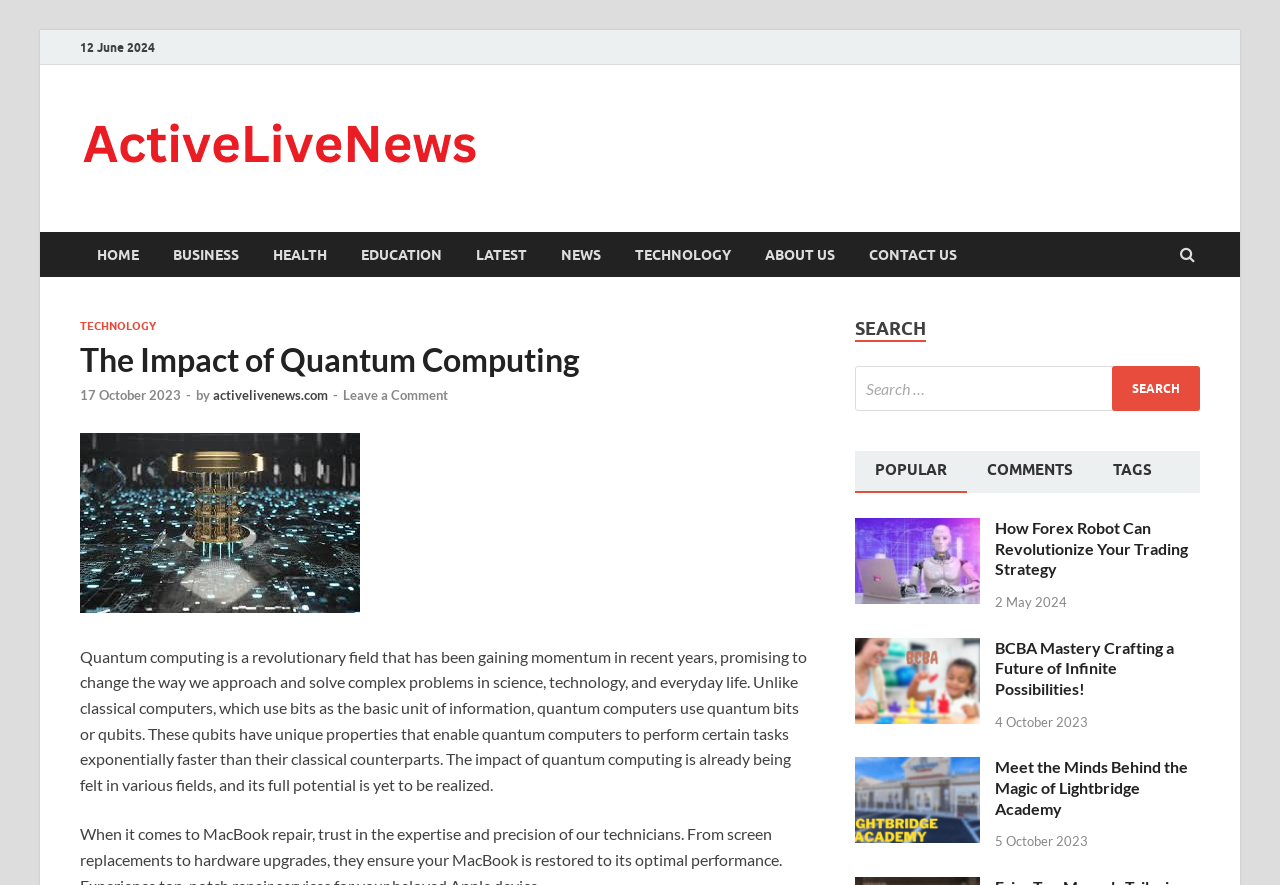Please provide a comprehensive answer to the question based on the screenshot: What is the topic of the article with the image 'Forex Robot'?

I found the topic of the article by looking at the image element with the text 'Forex Robot' and the corresponding heading element with the text 'How Forex Robot Can Revolutionize Your Trading Strategy'. The image and heading are located near each other, suggesting that they are related to the same article.